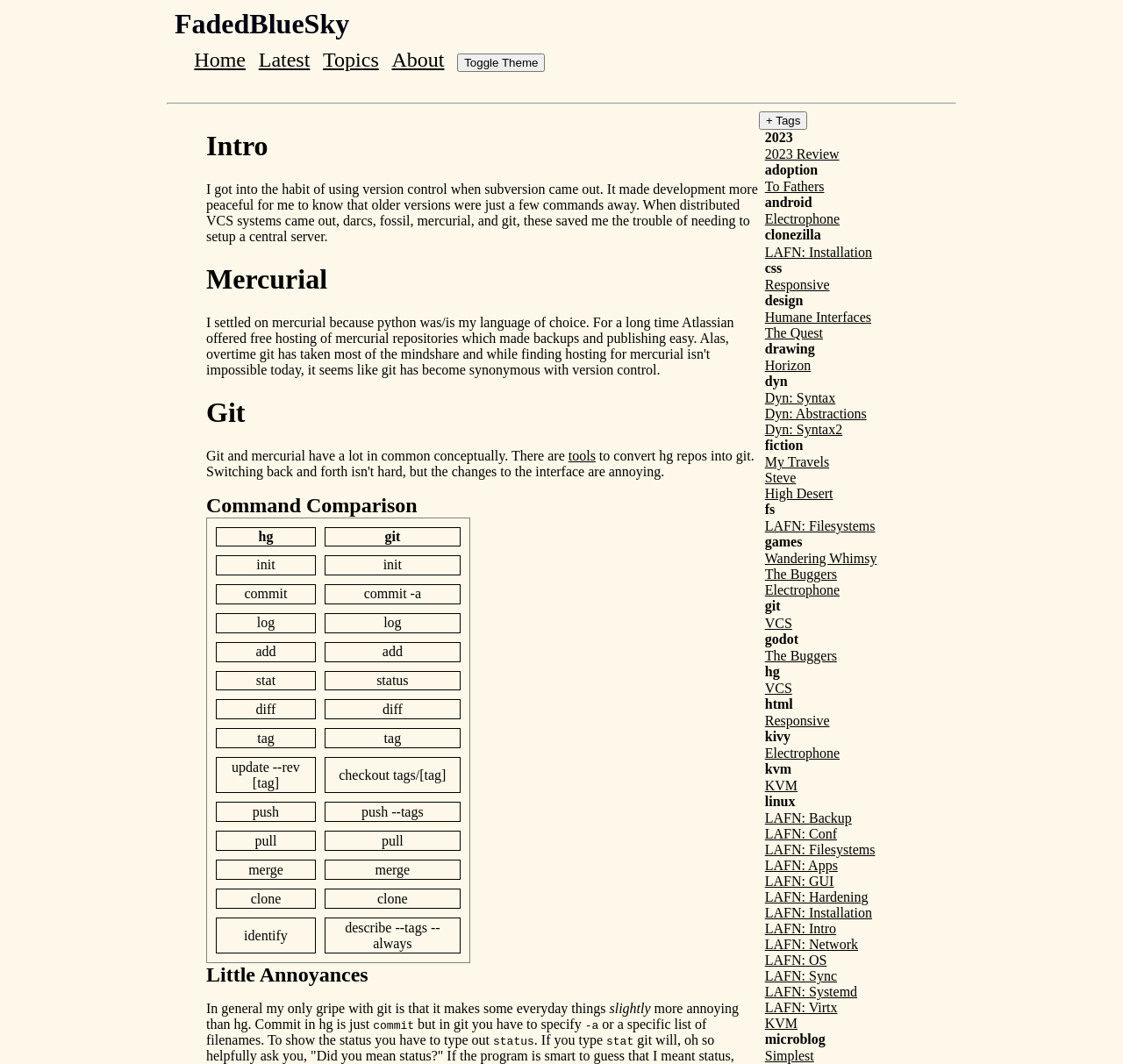Describe all the significant parts and information present on the webpage.

The webpage is titled "FadedBlueSky - wiki" and has a navigation menu at the top with links to "Home", "Latest", "Topics", and "About". There is also a "Toggle Theme" button next to the navigation menu. Below the navigation menu, there is a horizontal separator line.

The main content of the webpage is divided into several sections. The first section is titled "Intro" and contains a paragraph of text about the author's experience with version control systems. Below this section, there are three headings: "Mercurial", "Git", and "Command Comparison". The "Command Comparison" section contains a table with two columns, "hg" and "git", comparing various commands between the two version control systems.

Following the "Command Comparison" section, there is a section titled "Little Annoyances" which contains a few paragraphs of text discussing the author's gripes with Git.

On the right side of the webpage, there is a sidebar with several headings and links, including "2023", "adoption", "android", "clonezilla", "css", and "design". Each of these headings has a corresponding link below it. There is also a "+ Tags" button above the sidebar.

Overall, the webpage appears to be a personal wiki or blog, with the author sharing their thoughts and experiences on various topics, including version control systems and technology.